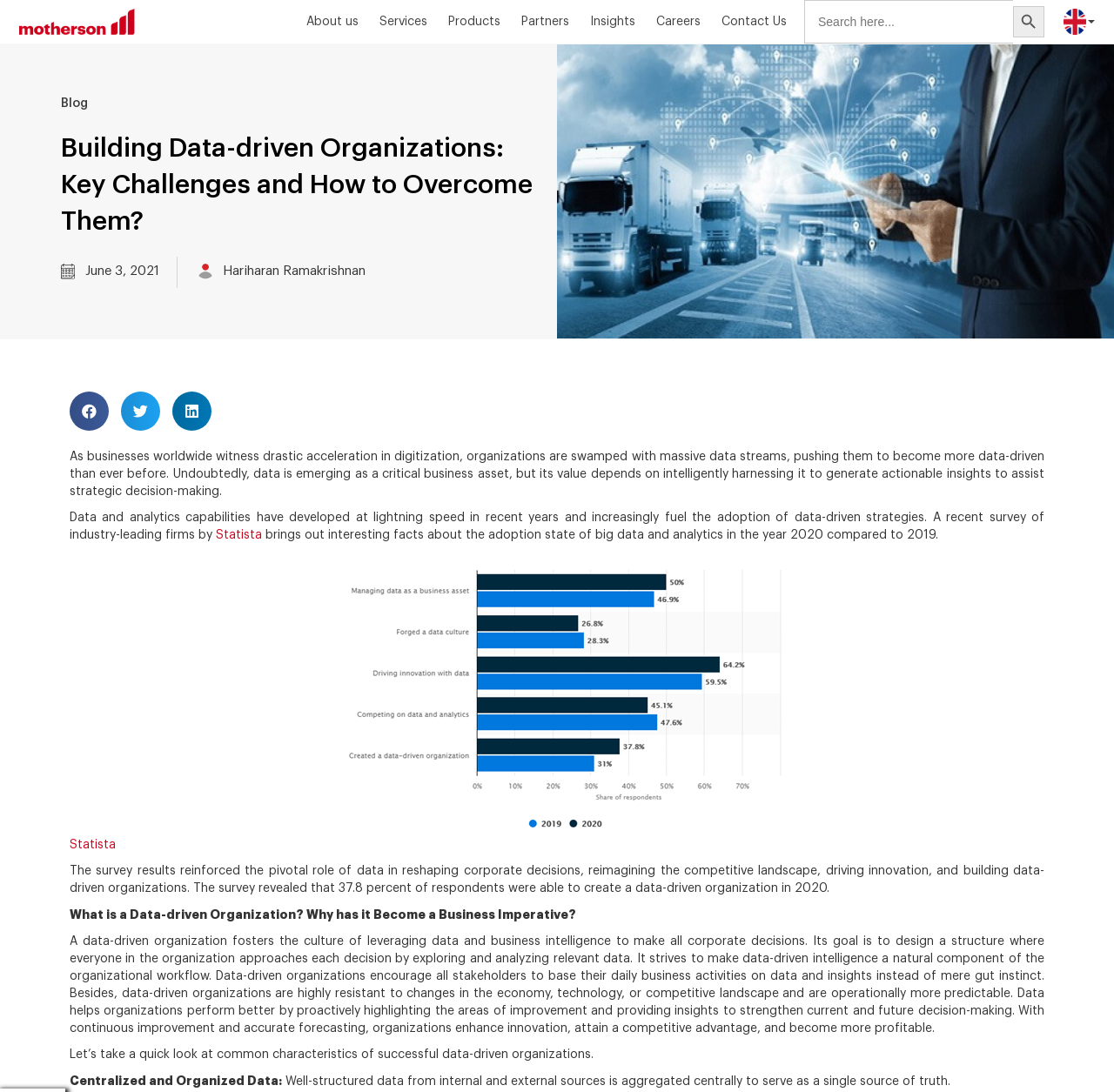Please specify the bounding box coordinates of the region to click in order to perform the following instruction: "Search for something".

[0.722, 0.0, 0.938, 0.04]